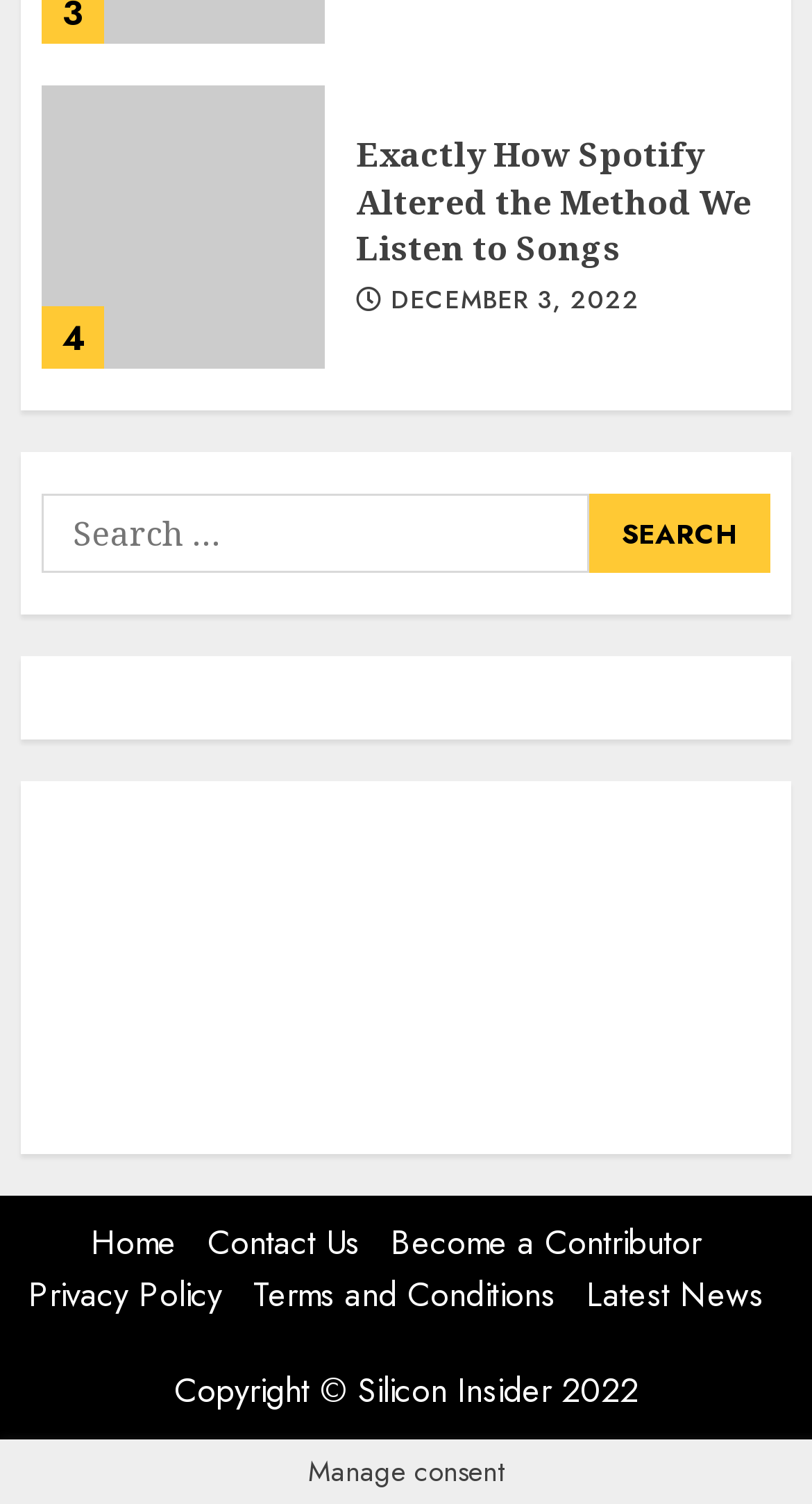Using the details in the image, give a detailed response to the question below:
How many links are in the footer section?

I counted the number of link elements in the footer section, which includes 'Home', 'Contact Us', 'Become a Contributor', 'Privacy Policy', 'Terms and Conditions', and 'Latest News'.